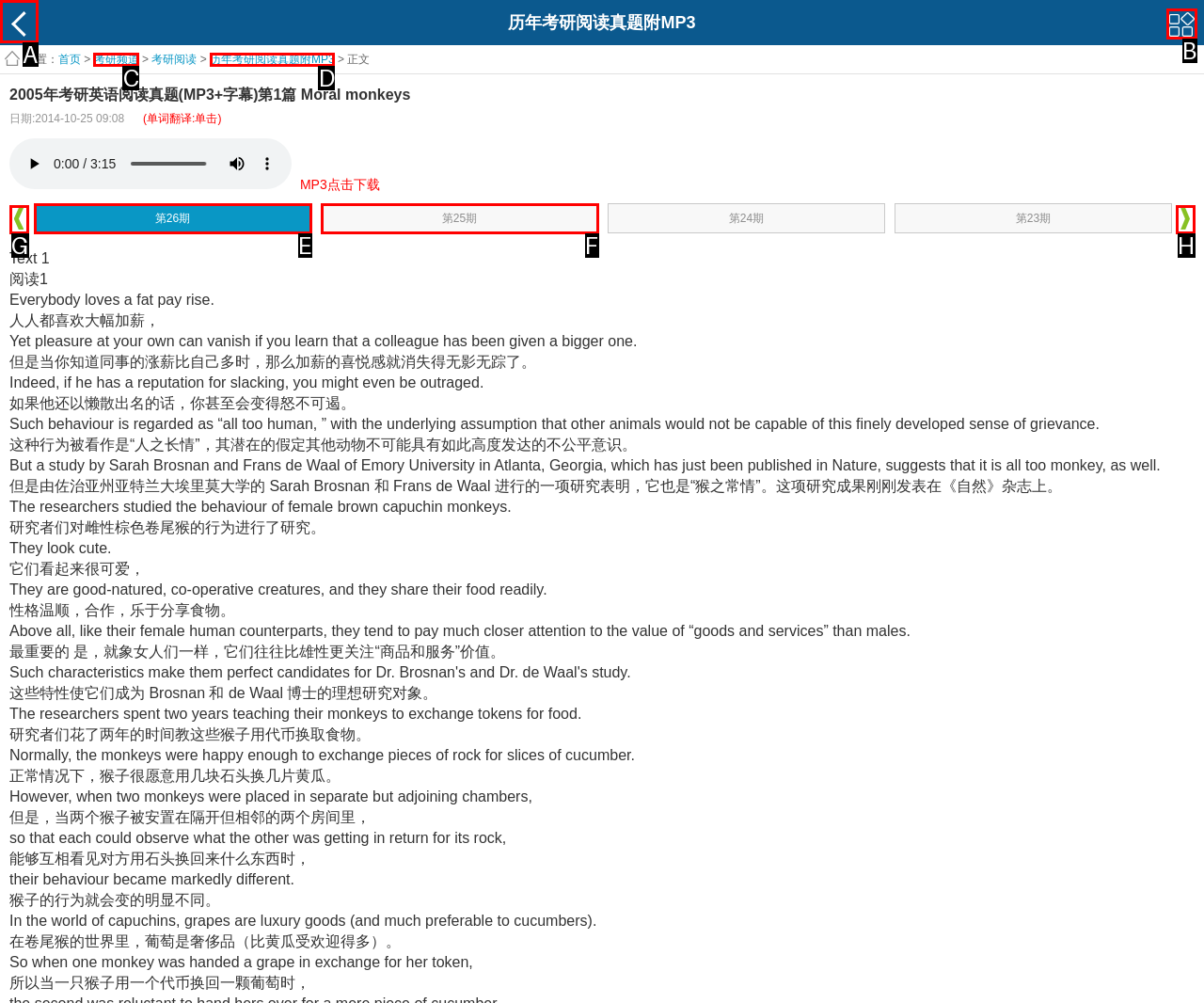Choose the UI element that best aligns with the description: parent_node: 第26期
Respond with the letter of the chosen option directly.

H